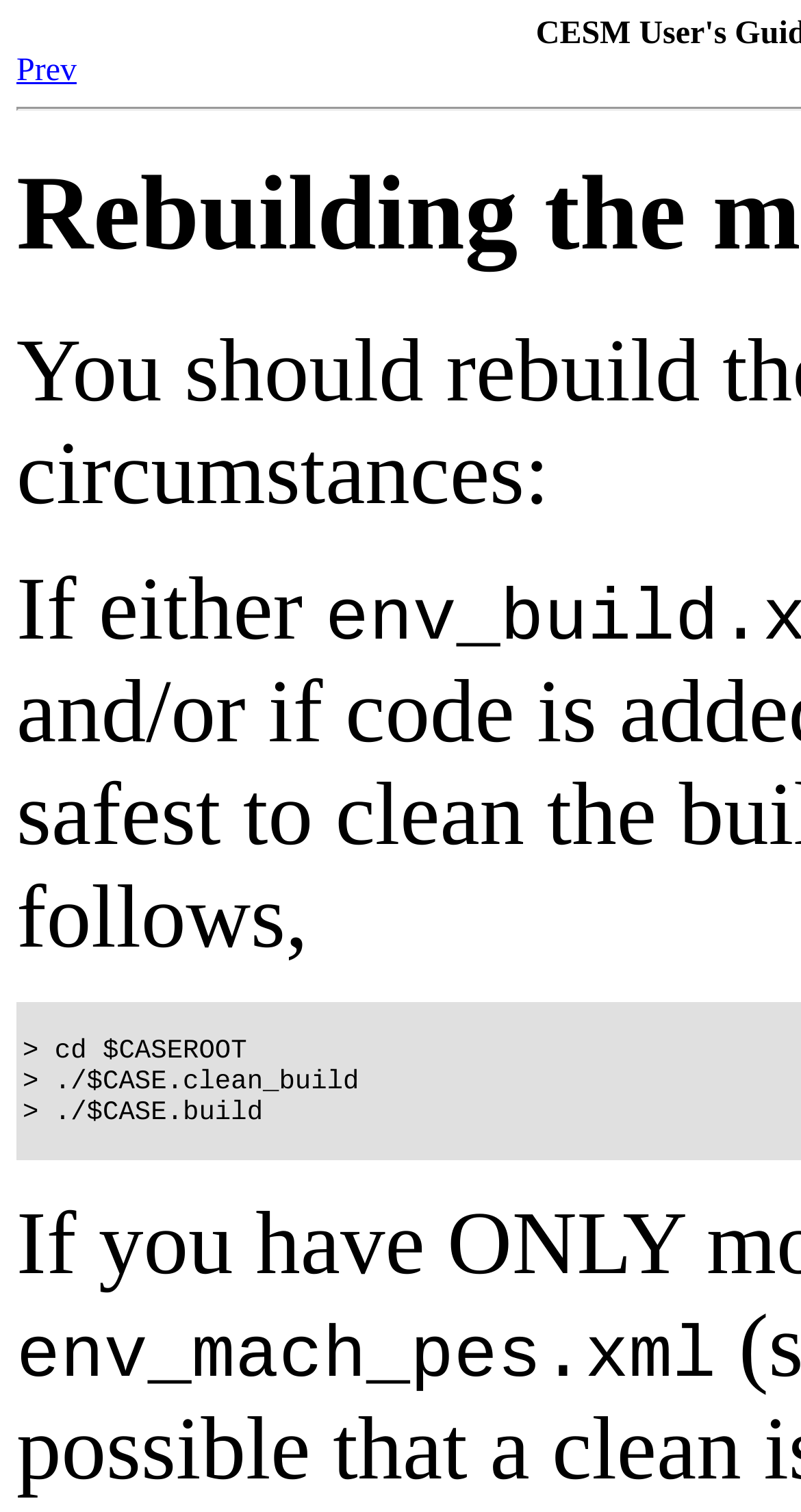Please determine the headline of the webpage and provide its content.

Rebuilding the model